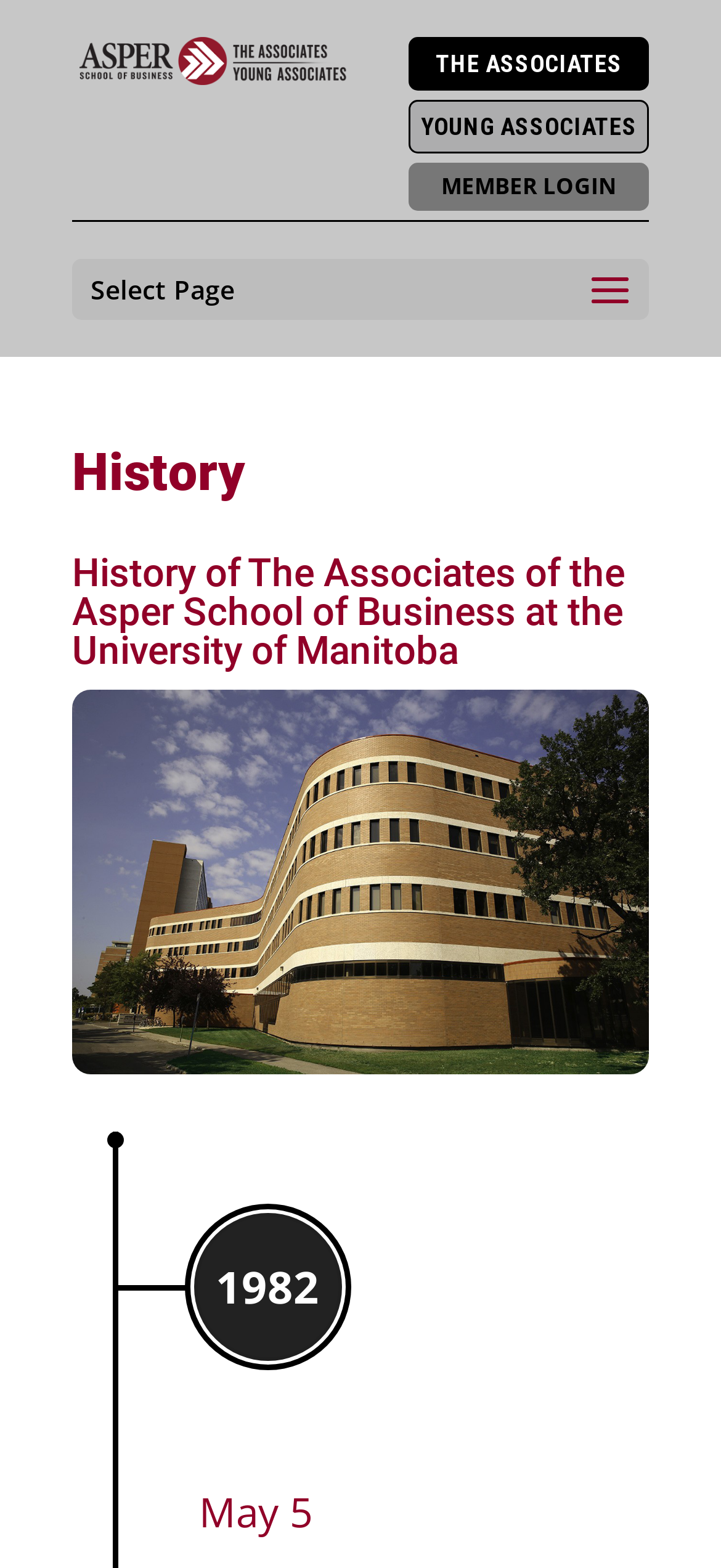Refer to the screenshot and give an in-depth answer to this question: What is the name of the organization?

Based on the webpage, I can see that the link 'The Associates' is present at the top of the page, and it is also the title of the webpage. This suggests that the webpage is about the history of 'The Associates' organization.